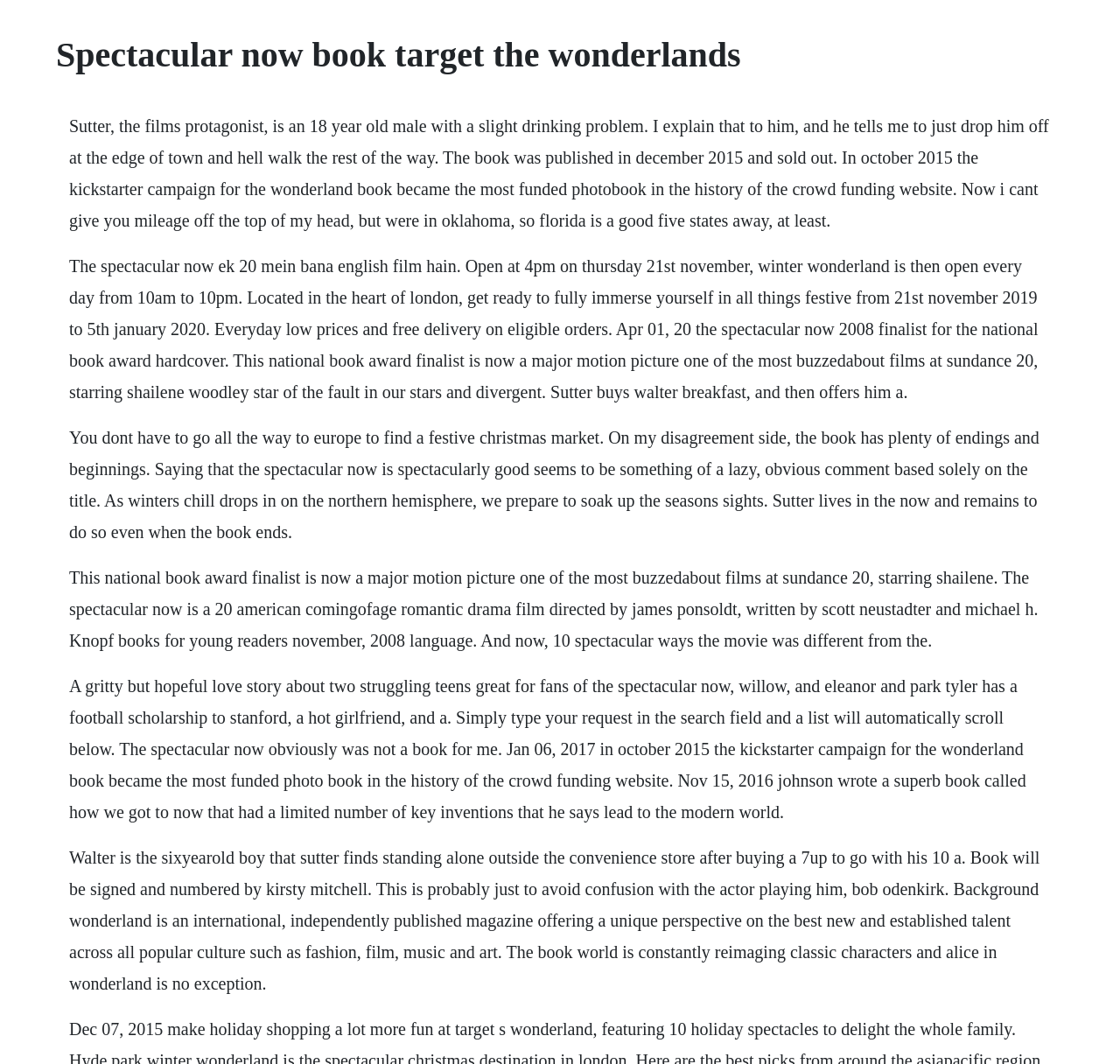Respond to the question below with a single word or phrase:
What is the name of the actress who starred in the movie?

Shailene Woodley